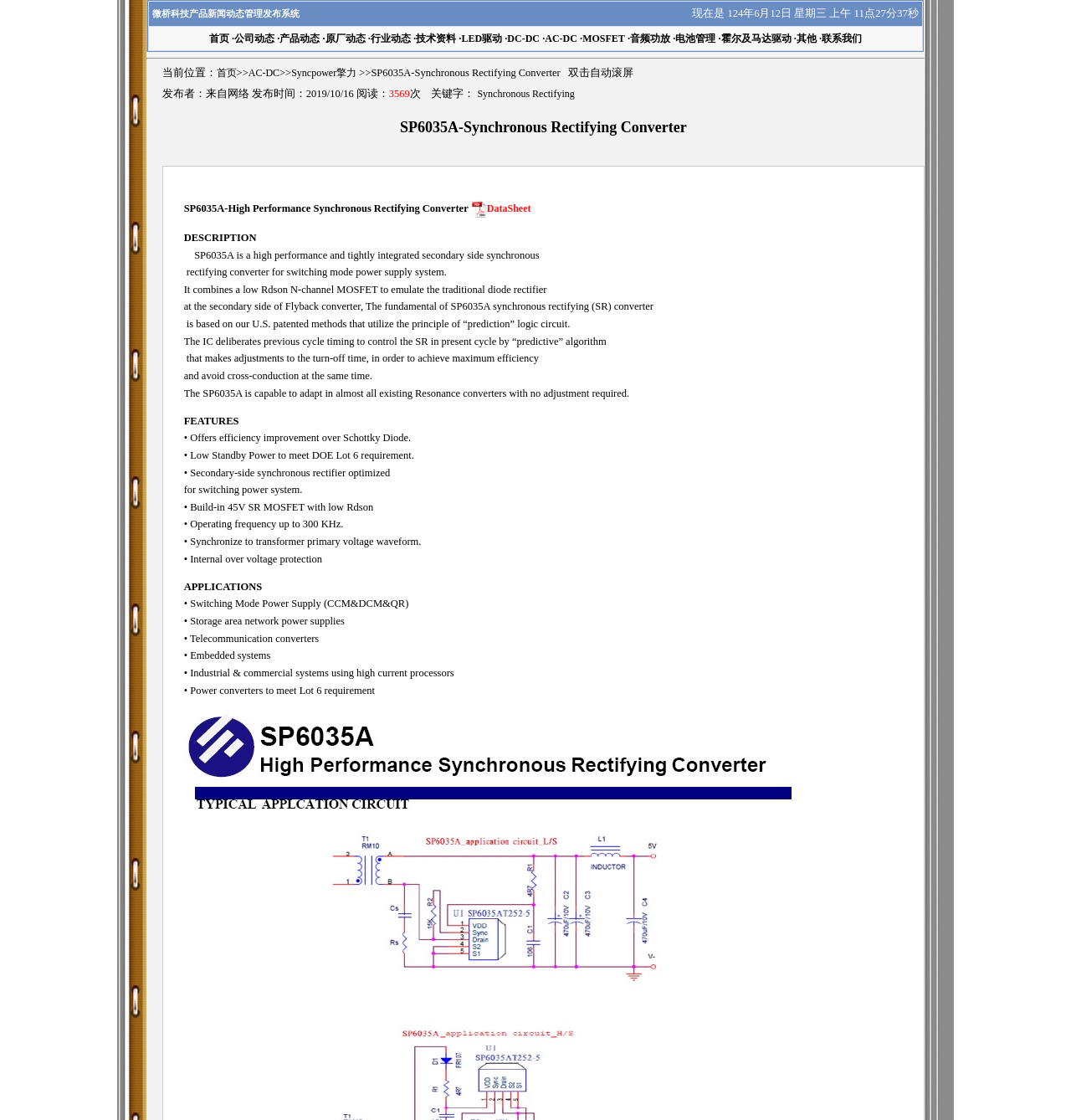Generate an in-depth caption that captures all aspects of the webpage.

The webpage is about the SP6035A-Synchronous Rectifying Converter, a product from 微桥科技. At the top, there is a table with two rows, displaying the company's news management system and the current date and time. Below this table, there is a navigation menu with 14 links, including "首页" (home), "公司动态" (company news), "产品动态" (product news), and others.

Under the navigation menu, there is a horizontal separator line. Below this line, there is a table with three rows. The first row displays the current location, which is "首页>>AC-DC>>Syncpower擎力>>SP6035A-Synchronous Rectifying Converter". The second row shows the publisher and publication time of the article, as well as the number of views. The third row displays the title of the product, "SP6035A-Synchronous Rectifying Converter".

Below this table, there is a detailed description of the product, including its features, applications, and benefits. The text is divided into several paragraphs, with headings such as "FEATURES" and "APPLICATIONS". There are also several links to related pages, including a "DataSheet" link.

Overall, the webpage is a product page that provides detailed information about the SP6035A-Synchronous Rectifying Converter, including its features, applications, and benefits.